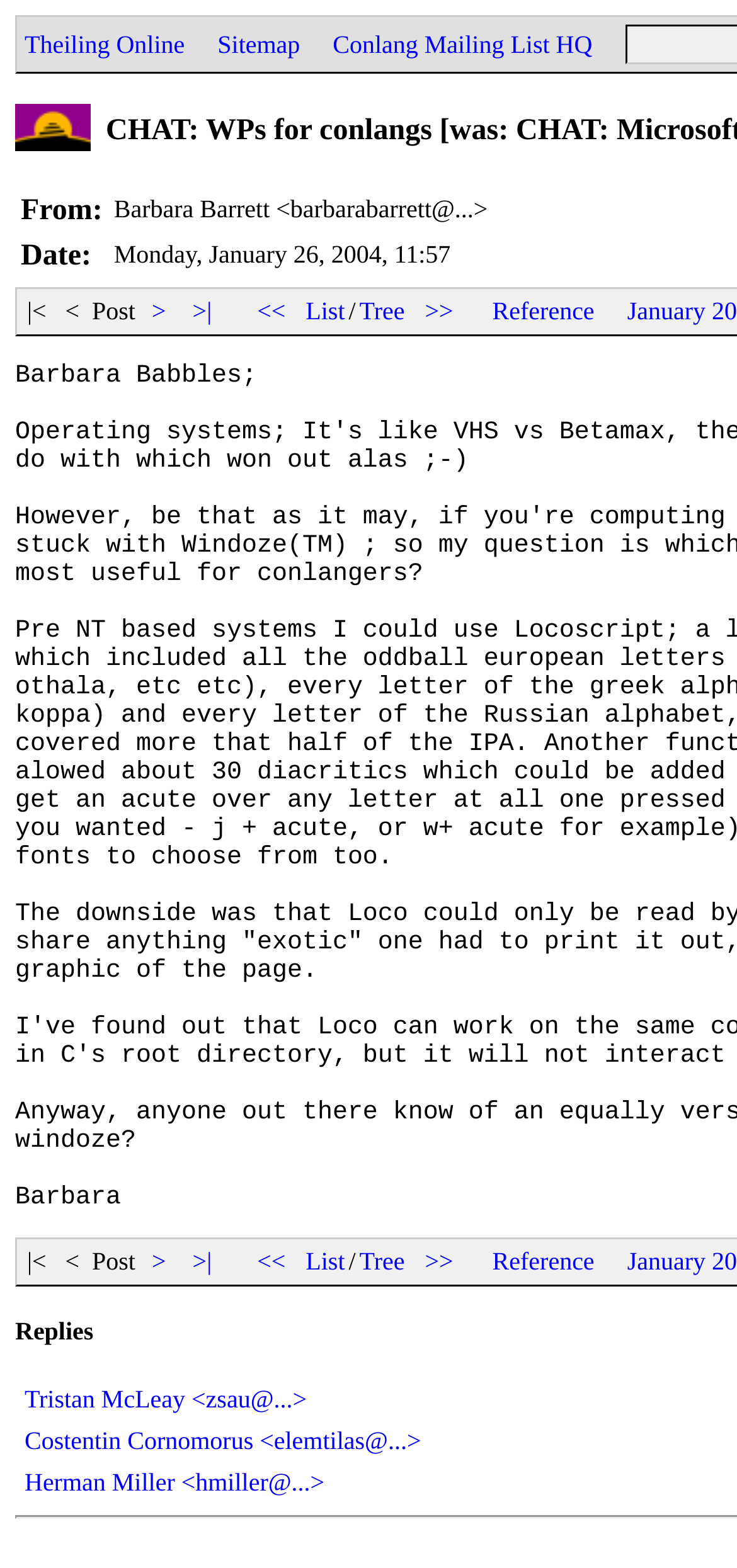Please identify the bounding box coordinates of the element that needs to be clicked to execute the following command: "Check post by Barbara Barrett". Provide the bounding box using four float numbers between 0 and 1, formatted as [left, top, right, bottom].

[0.147, 0.121, 0.67, 0.15]